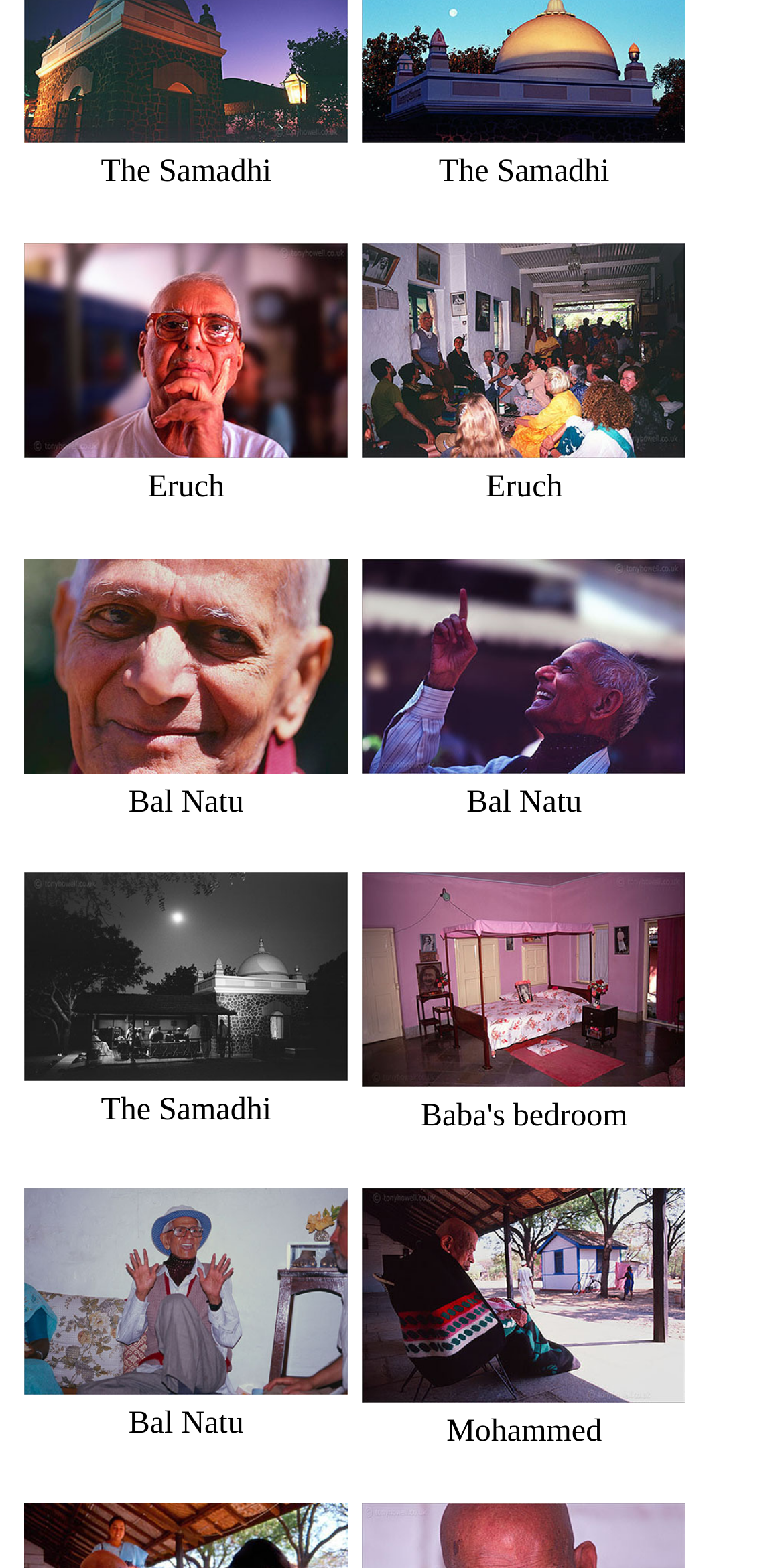Find the bounding box coordinates for the area that should be clicked to accomplish the instruction: "Learn about Eruch".

[0.032, 0.273, 0.443, 0.297]